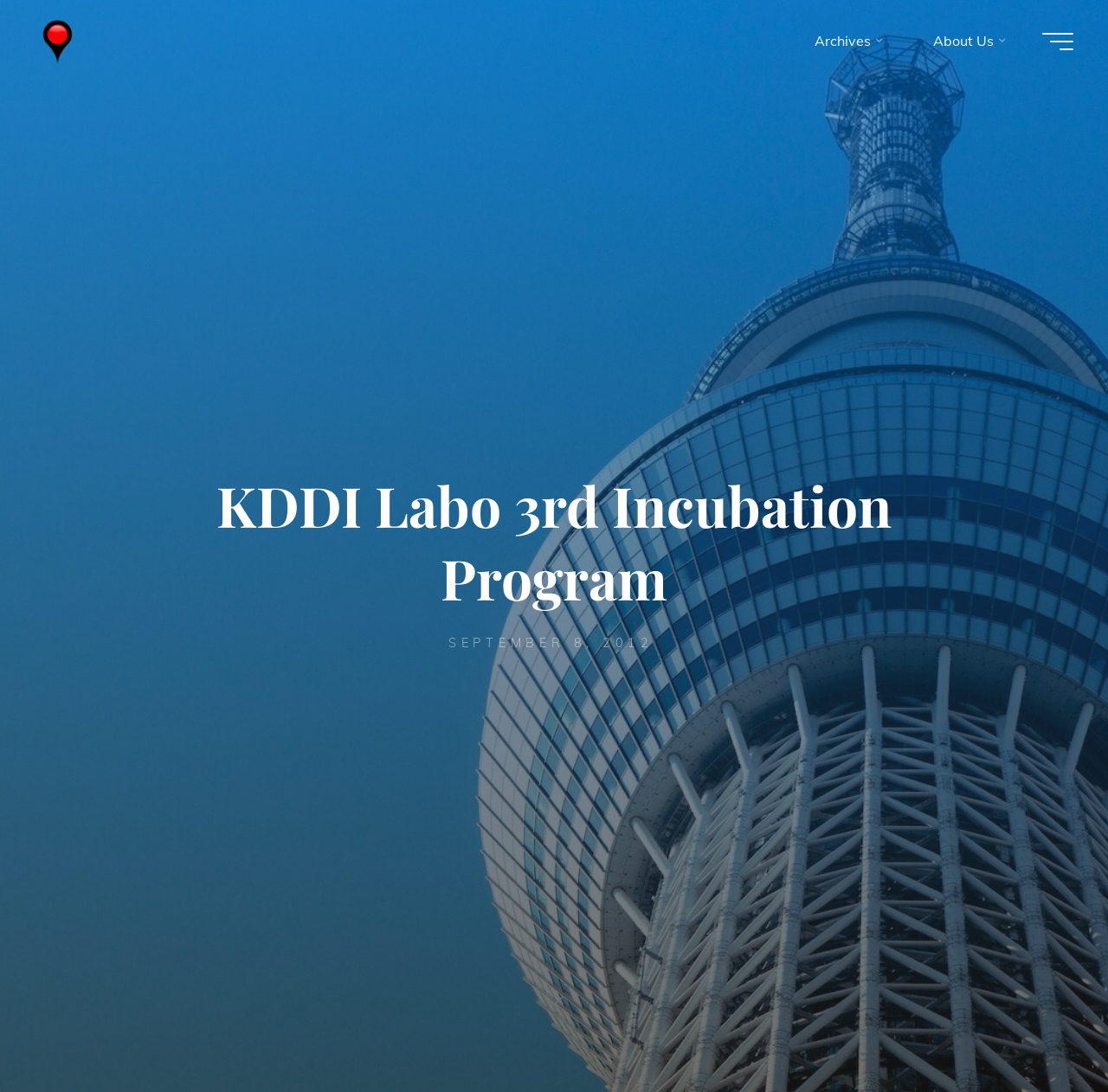Using the elements shown in the image, answer the question comprehensively: What is the name of the program?

I found the answer by looking at the StaticText element with the text 'KDDI Labo 3rd Incubation Program' which is a child of the Root Element.